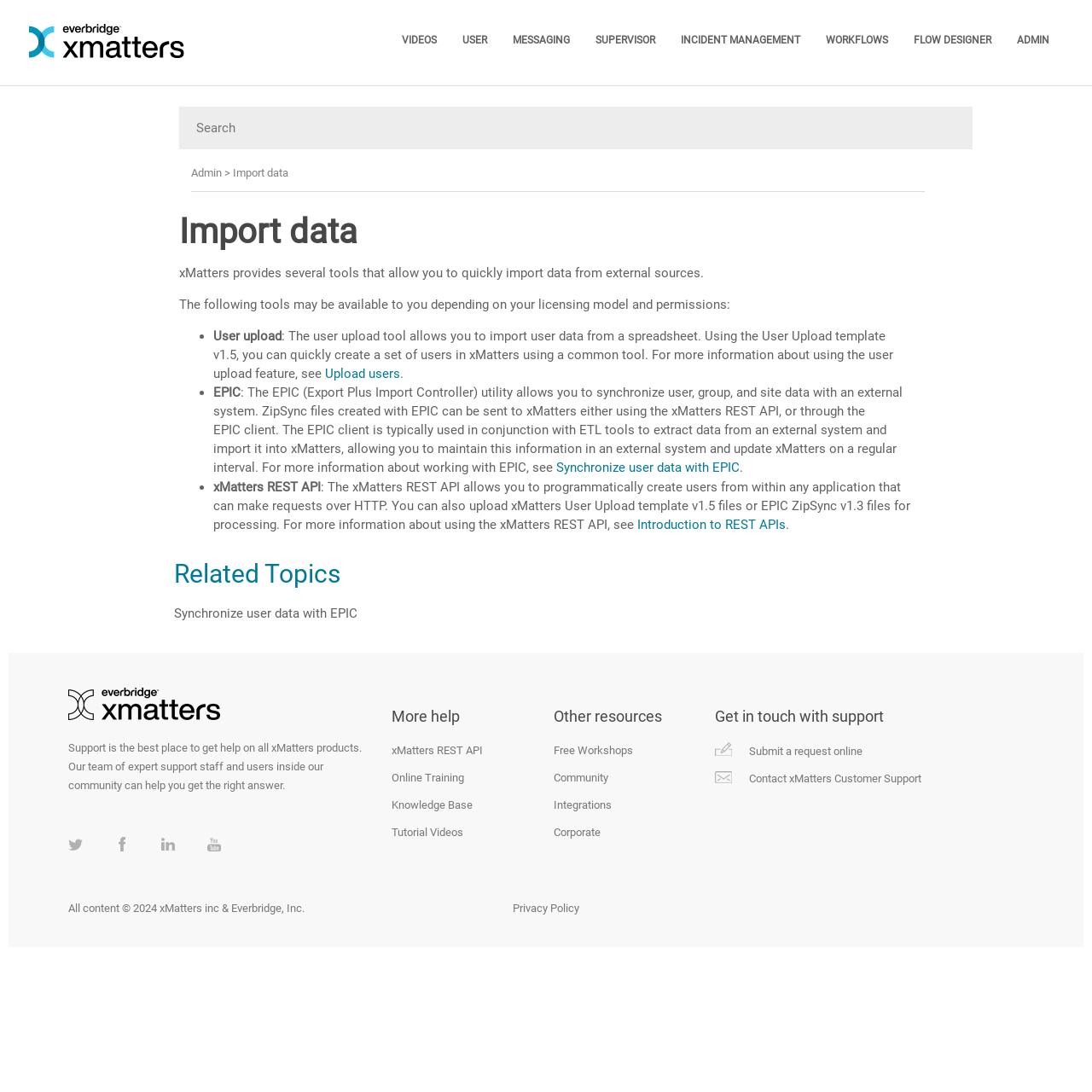What is the xMatters REST API used for? From the image, respond with a single word or brief phrase.

Programmatically create users